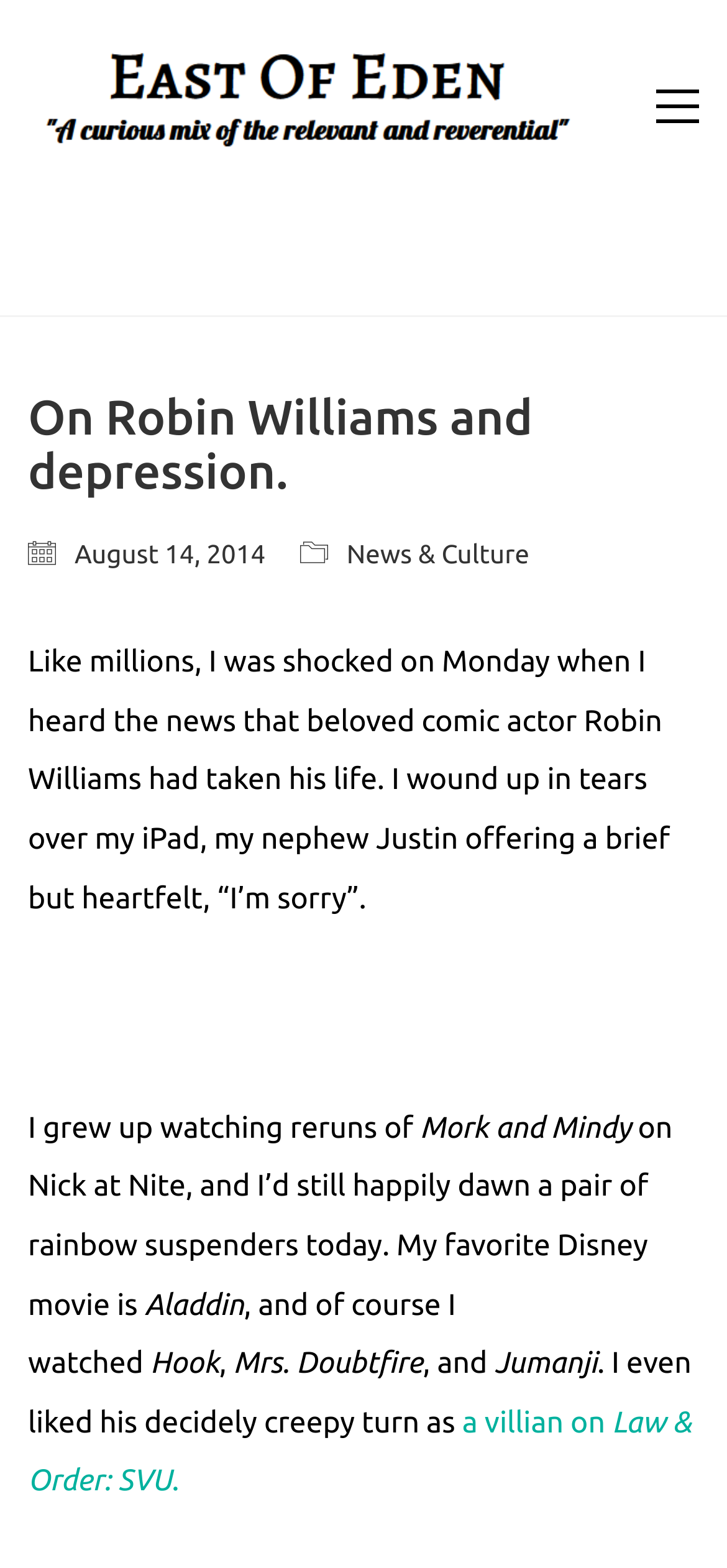Elaborate on the information and visuals displayed on the webpage.

This webpage is an article about Robin Williams and depression. At the top left, there is a link to "East of Eden" accompanied by an image with the same name. On the top right, there is a link to "Toggle navigation". Below the navigation link, there is a header section with a heading that reads "On Robin Williams and depression." 

To the right of the header, there is a static text displaying the date "August 14, 2014". Below the date, there is a link to "News & Culture". The main content of the article starts below the link, with a paragraph of text that expresses the author's shock and sadness upon hearing the news of Robin Williams' passing. 

The article continues with the author sharing their fond memories of watching Robin Williams' TV shows and movies, including "Mork and Mindy", "Aladdin", "Hook", "Mrs. Doubtfire", and "Jumanji". The text also mentions the author's appreciation for Williams' acting skills, including his role as a villain on "Law & Order: SVU". The article ends with a period at the bottom right.